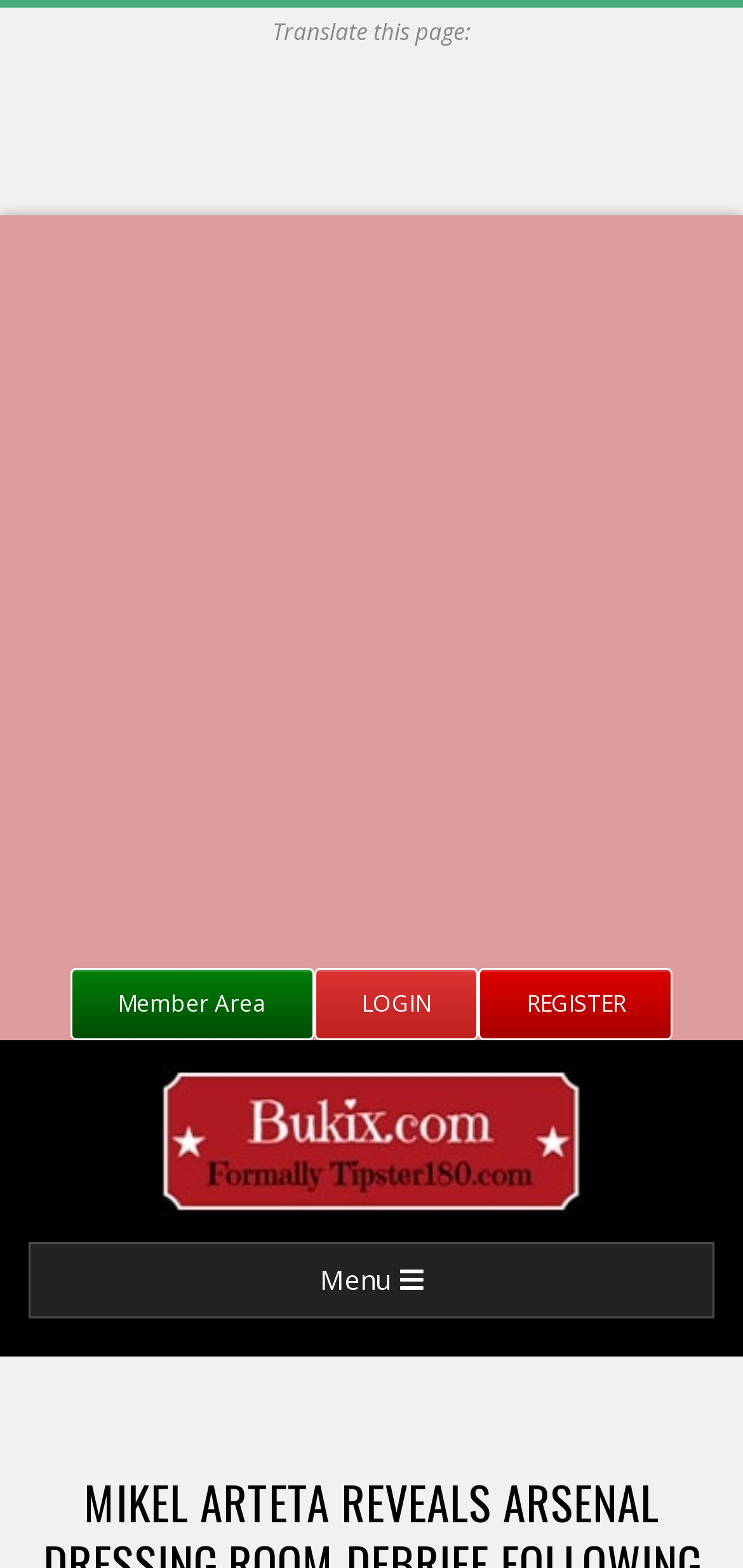Based on the image, give a detailed response to the question: What is the name of the website?

I determined the answer by looking at the link element with the text 'Bukix' and an associated image, which suggests that it is the website's logo or branding.